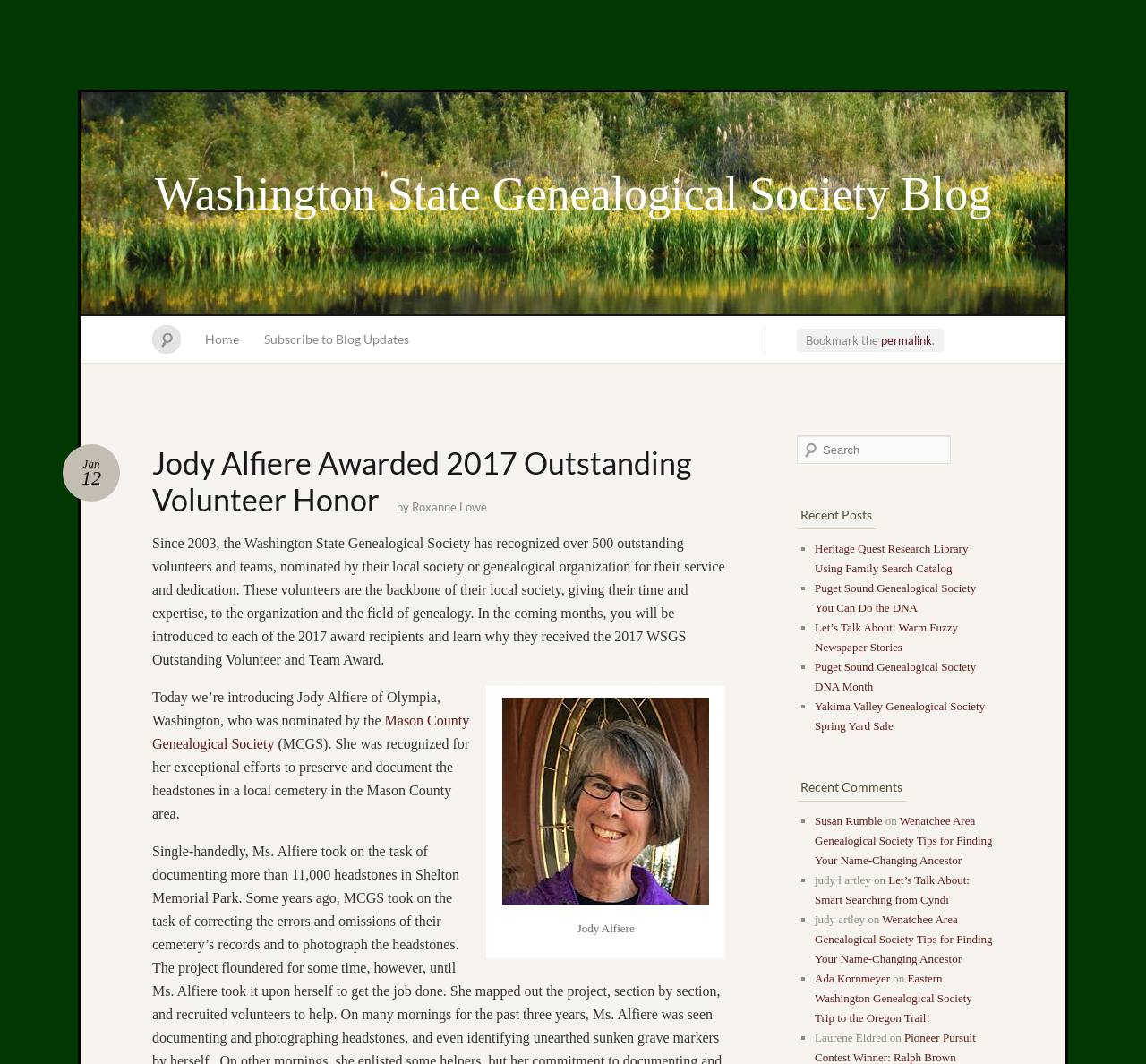Please identify the bounding box coordinates of the element's region that I should click in order to complete the following instruction: "Check the recent comment by 'Susan Rumble'". The bounding box coordinates consist of four float numbers between 0 and 1, i.e., [left, top, right, bottom].

[0.711, 0.766, 0.77, 0.778]